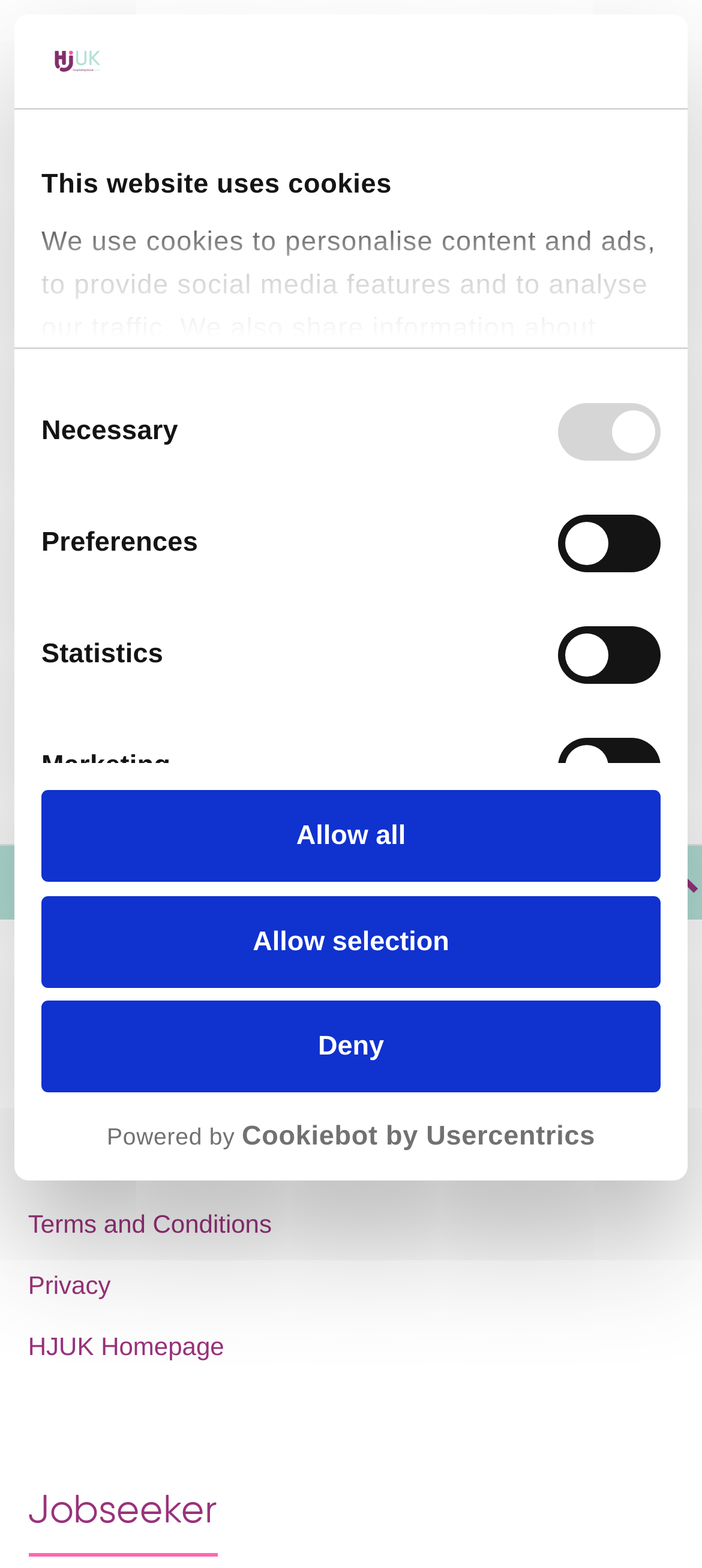Locate the bounding box coordinates of the clickable area needed to fulfill the instruction: "Click the 'Skip to main menu' link".

[0.0, 0.0, 0.149, 0.055]